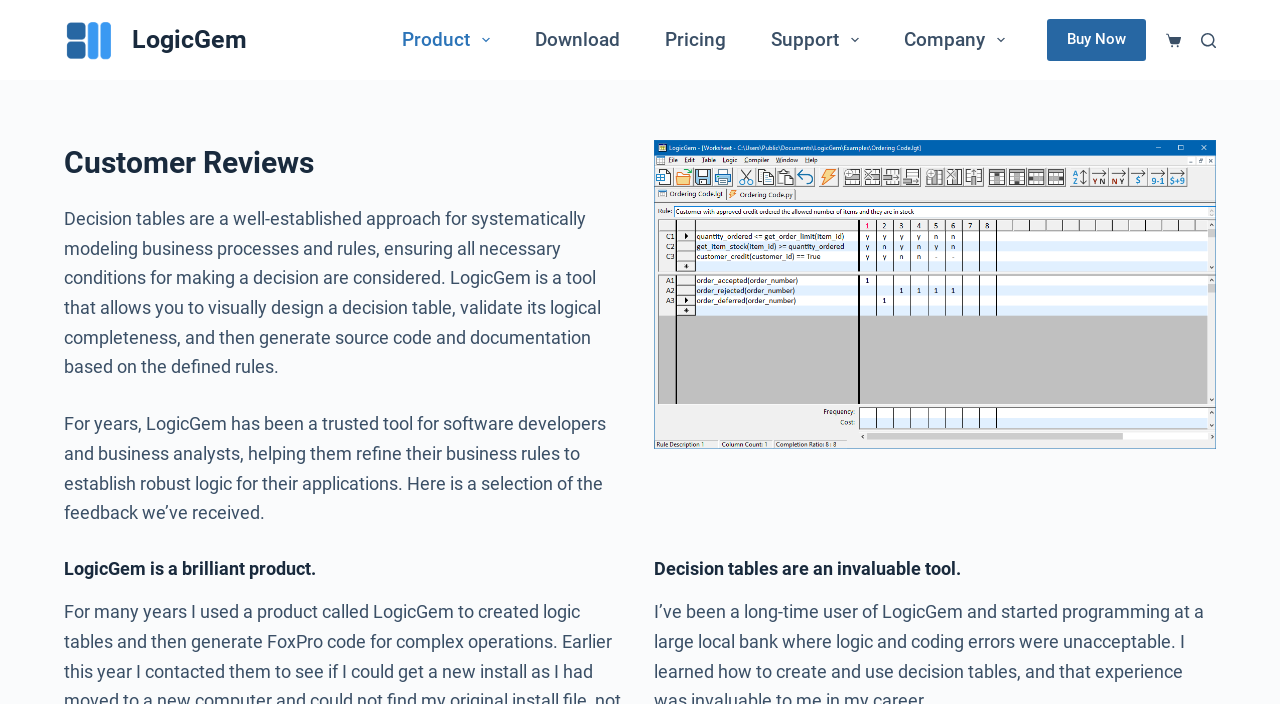Identify the bounding box for the given UI element using the description provided. Coordinates should be in the format (top-left x, top-left y, bottom-right x, bottom-right y) and must be between 0 and 1. Here is the description: parent_node: Product aria-label="Expand dropdown menu"

[0.37, 0.04, 0.389, 0.074]